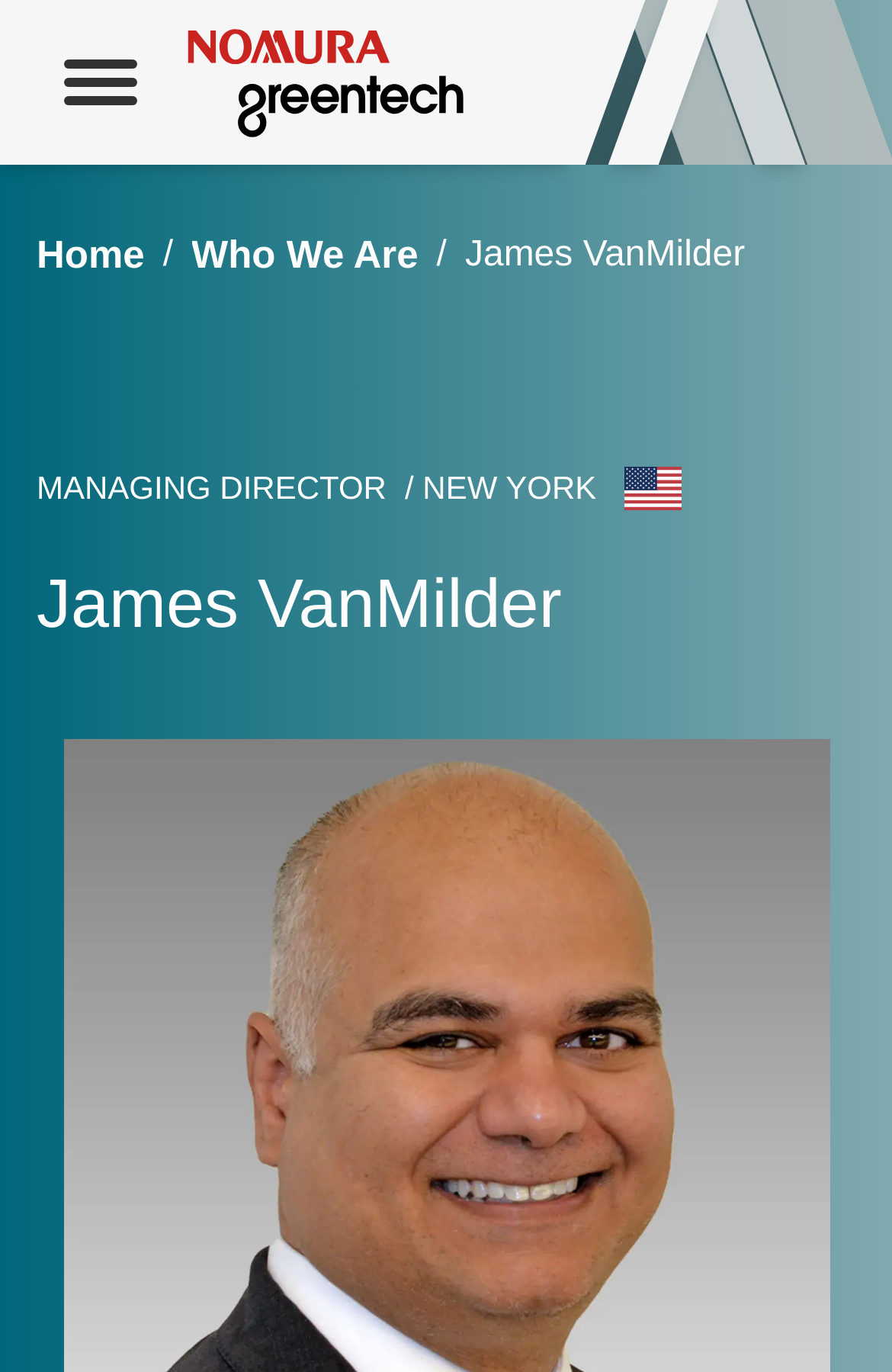What is the link at the top center of the webpage?
Refer to the image and provide a one-word or short phrase answer.

Logo link